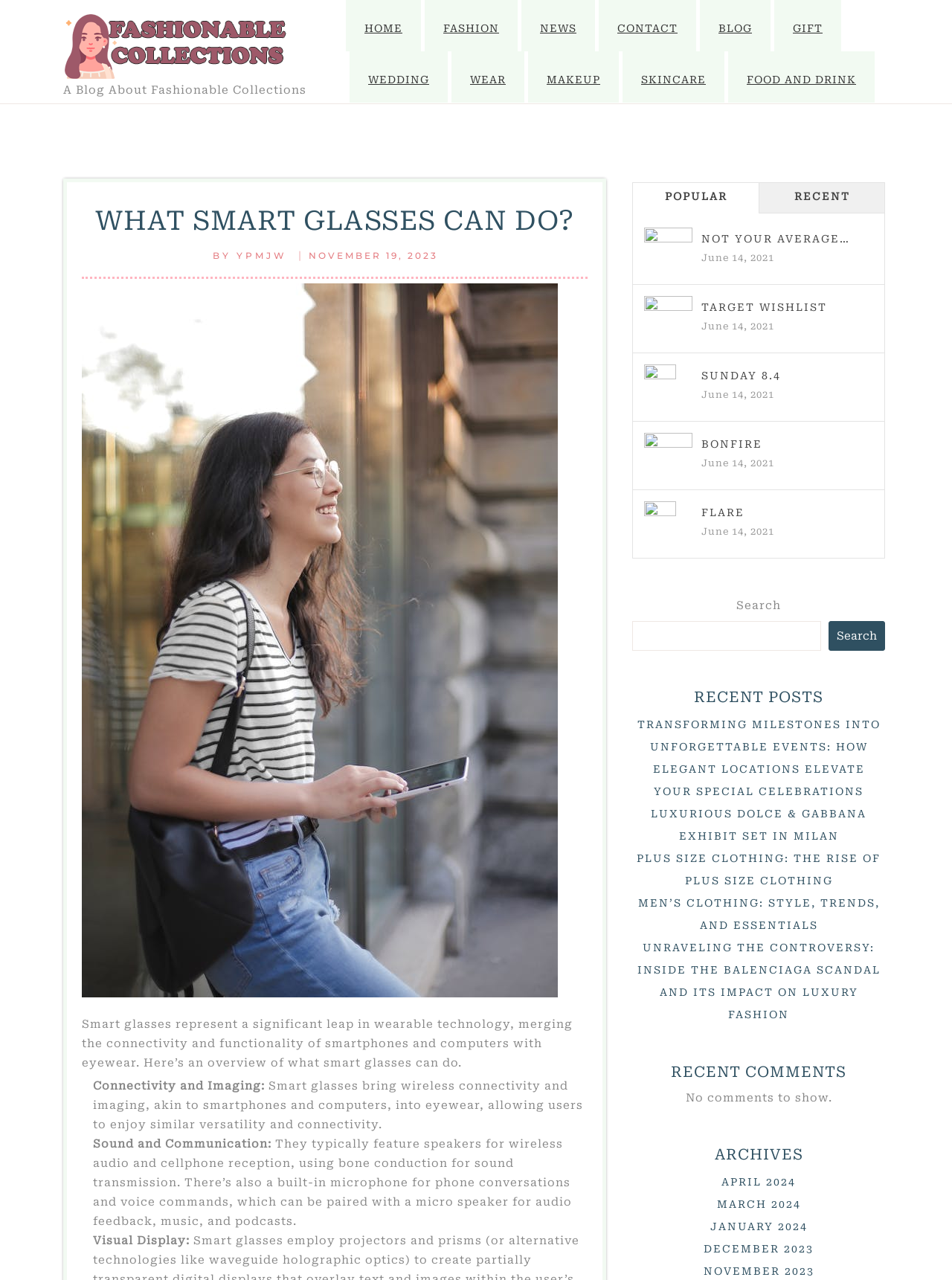Please pinpoint the bounding box coordinates for the region I should click to adhere to this instruction: "View the 'RECENT POSTS'".

[0.664, 0.537, 0.93, 0.551]